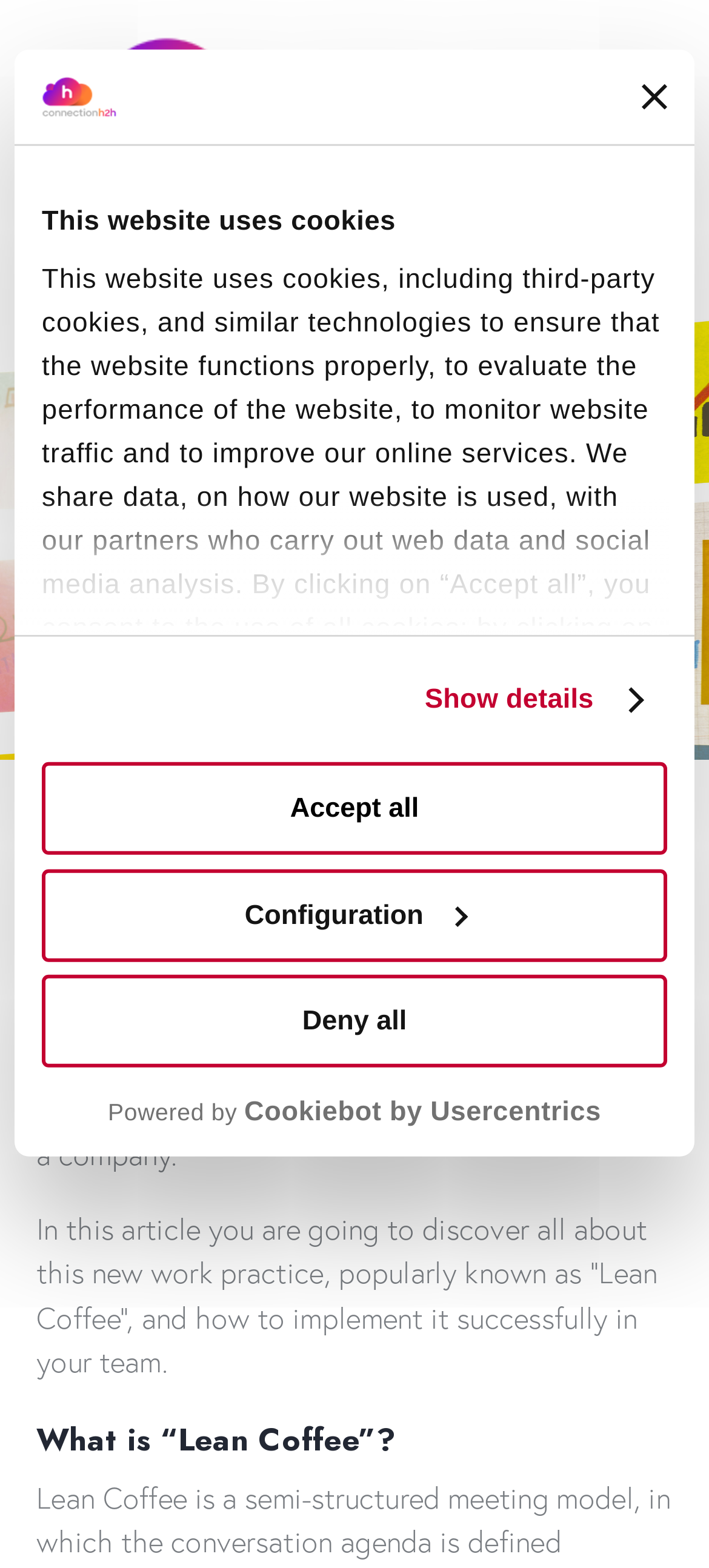What is the topic of the article?
Provide a detailed answer to the question, using the image to inform your response.

I read the heading of the article, which is 'What is Lean Coffee methodology? And how to implement it in your company in 5 steps', and determined that the topic is Lean Coffee methodology.